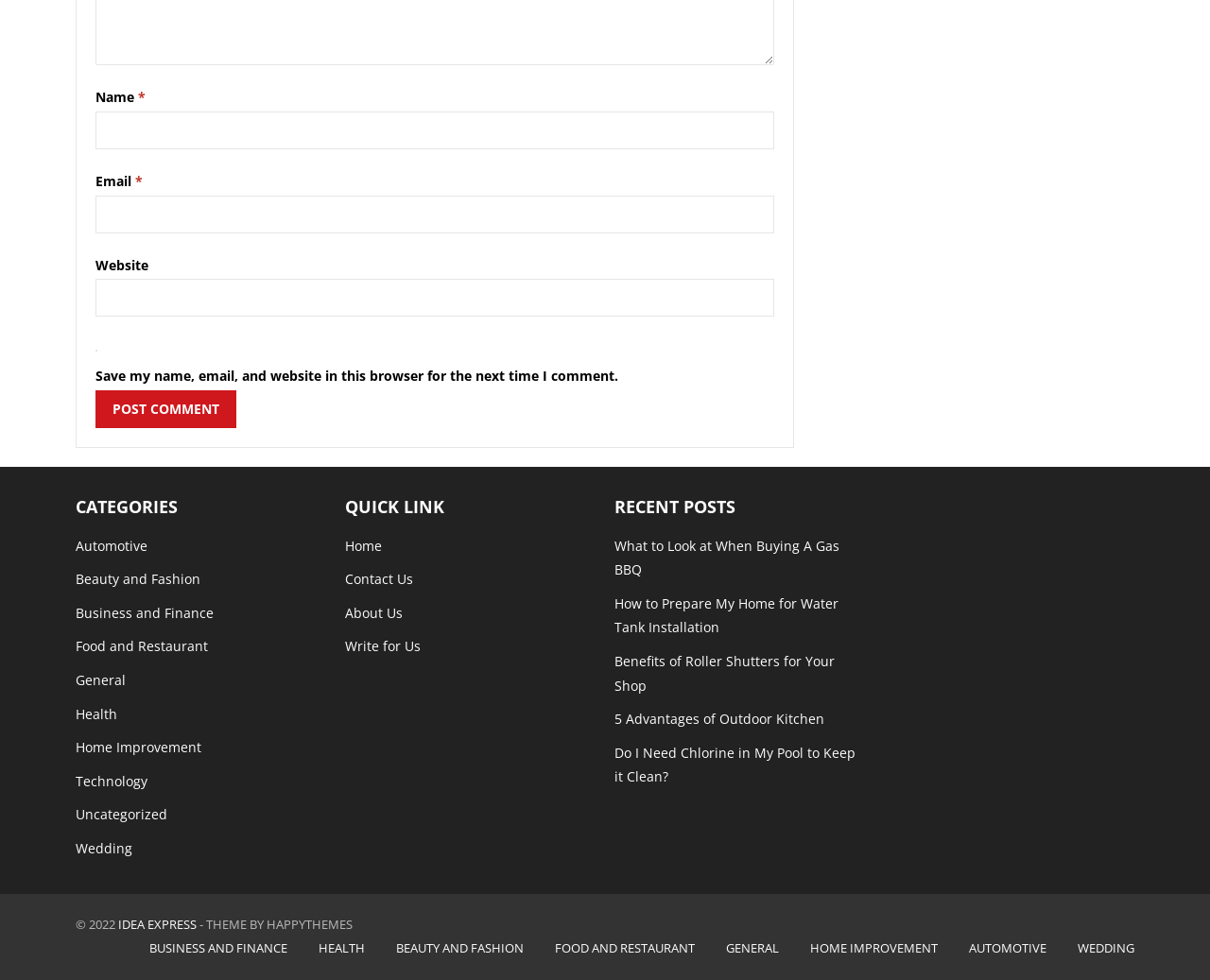Find the bounding box coordinates of the UI element according to this description: "Idea Express".

[0.098, 0.934, 0.162, 0.951]